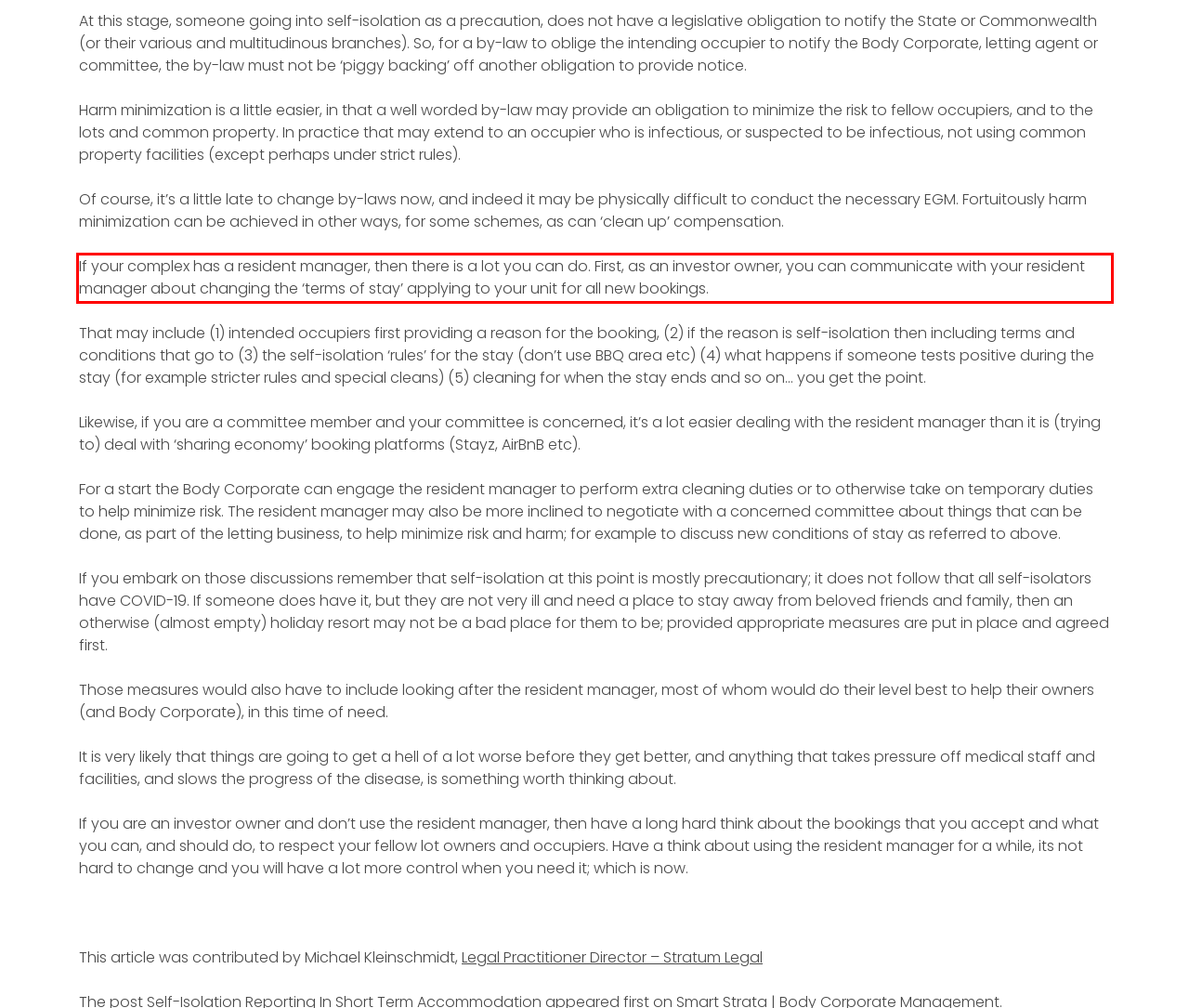Given a webpage screenshot, identify the text inside the red bounding box using OCR and extract it.

If your complex has a resident manager, then there is a lot you can do. First, as an investor owner, you can communicate with your resident manager about changing the ‘terms of stay’ applying to your unit for all new bookings.